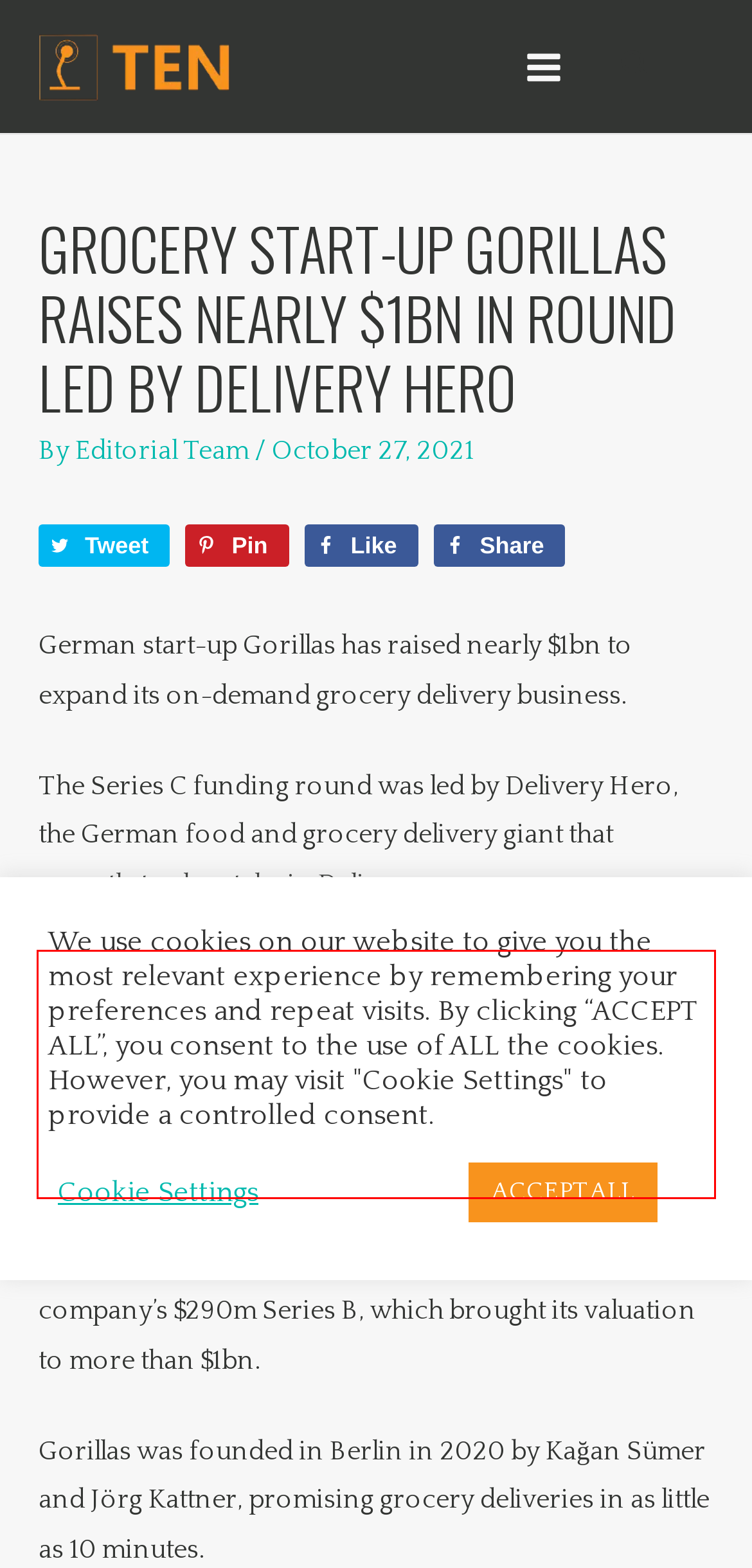Please look at the webpage screenshot and extract the text enclosed by the red bounding box.

Gorillas also received backing from existing investors including Coatue Management, DST Global and Tencent, as well as new investors G Squared, Alanda Capital, Macquarie Capital, MSA Capital and Thrive Capital.